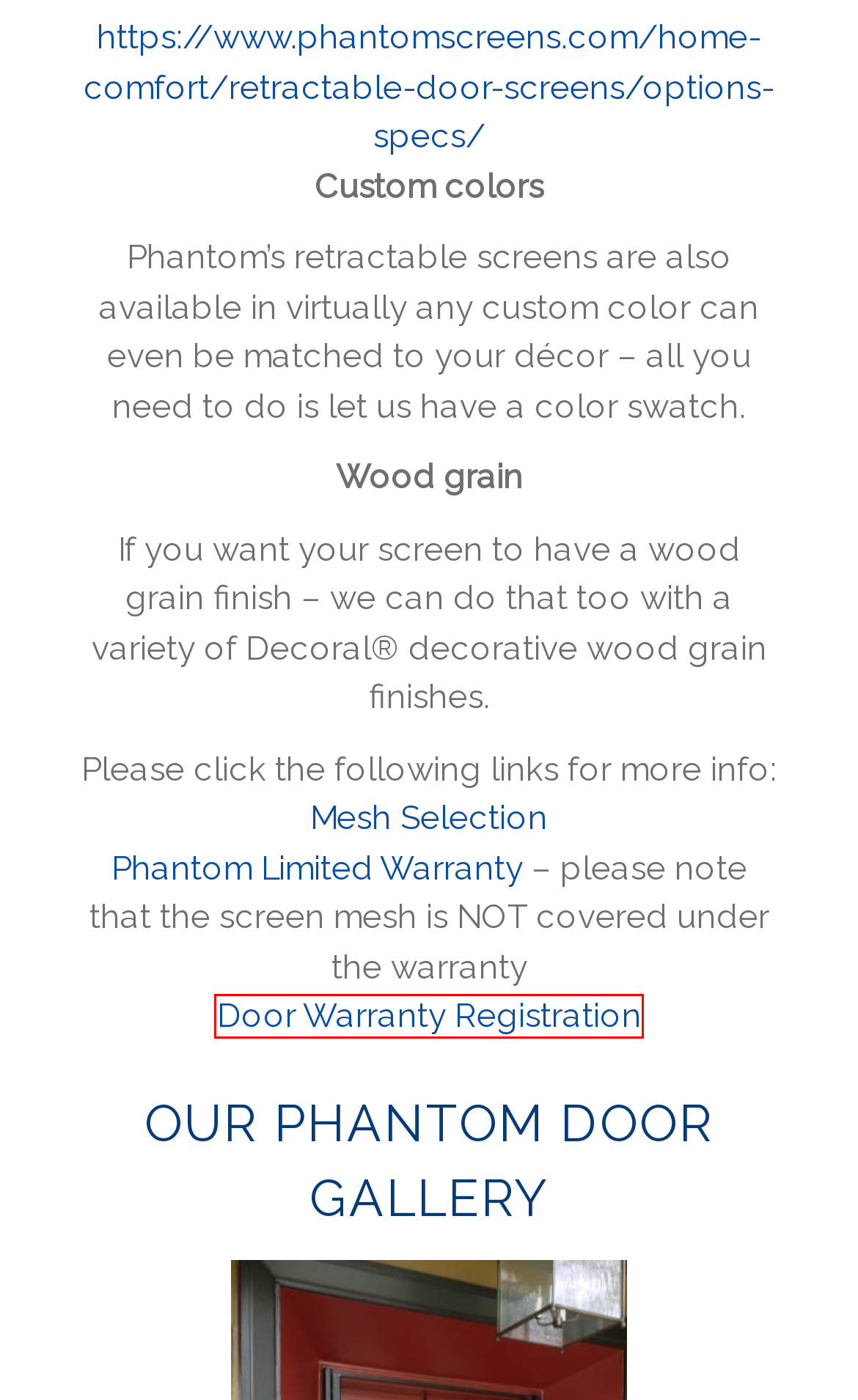With the provided screenshot showing a webpage and a red bounding box, determine which webpage description best fits the new page that appears after clicking the element inside the red box. Here are the options:
A. Our Products - Broadview Screen
B. Privacy Policy - Broadview Screen
C. Retractable Door Screens: Custom Designs | Phantom Screens
D. Product registration | Phantom Screens
E. Retractable Screens - Broadview Screen
F. Broadview Screen the leading manufacturer of quality porch screens
G. Screen And Door Inspiration - Broadview Screen
H. Custom Screens St Louis - Broadview Screen

D